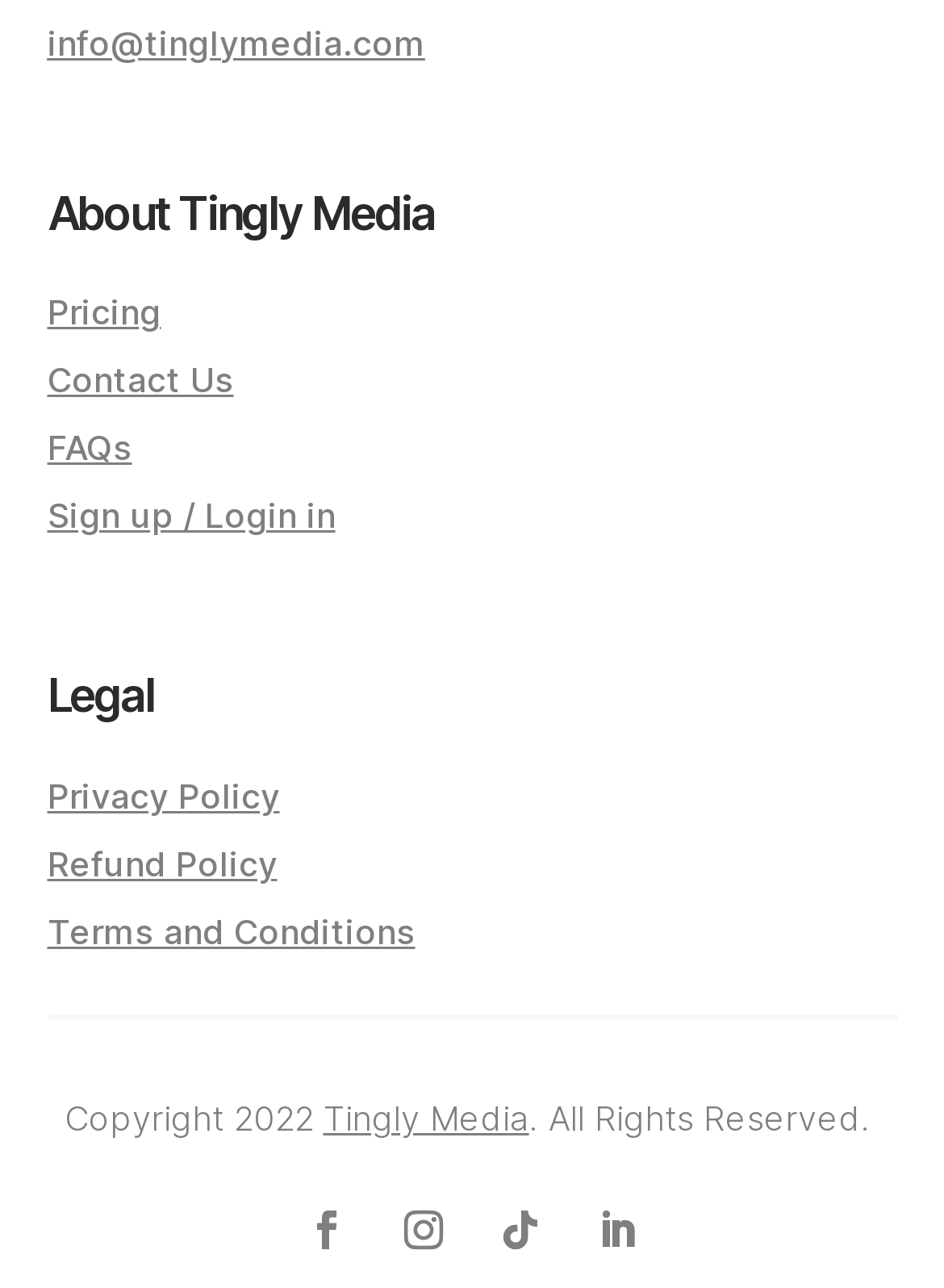What is the company email?
Look at the image and respond to the question as thoroughly as possible.

The company email can be found at the top of the webpage, which is 'info@tinglymedia.com'. This is a link element with the text 'info@tinglymedia.com' and bounding box coordinates [0.05, 0.016, 0.45, 0.048].